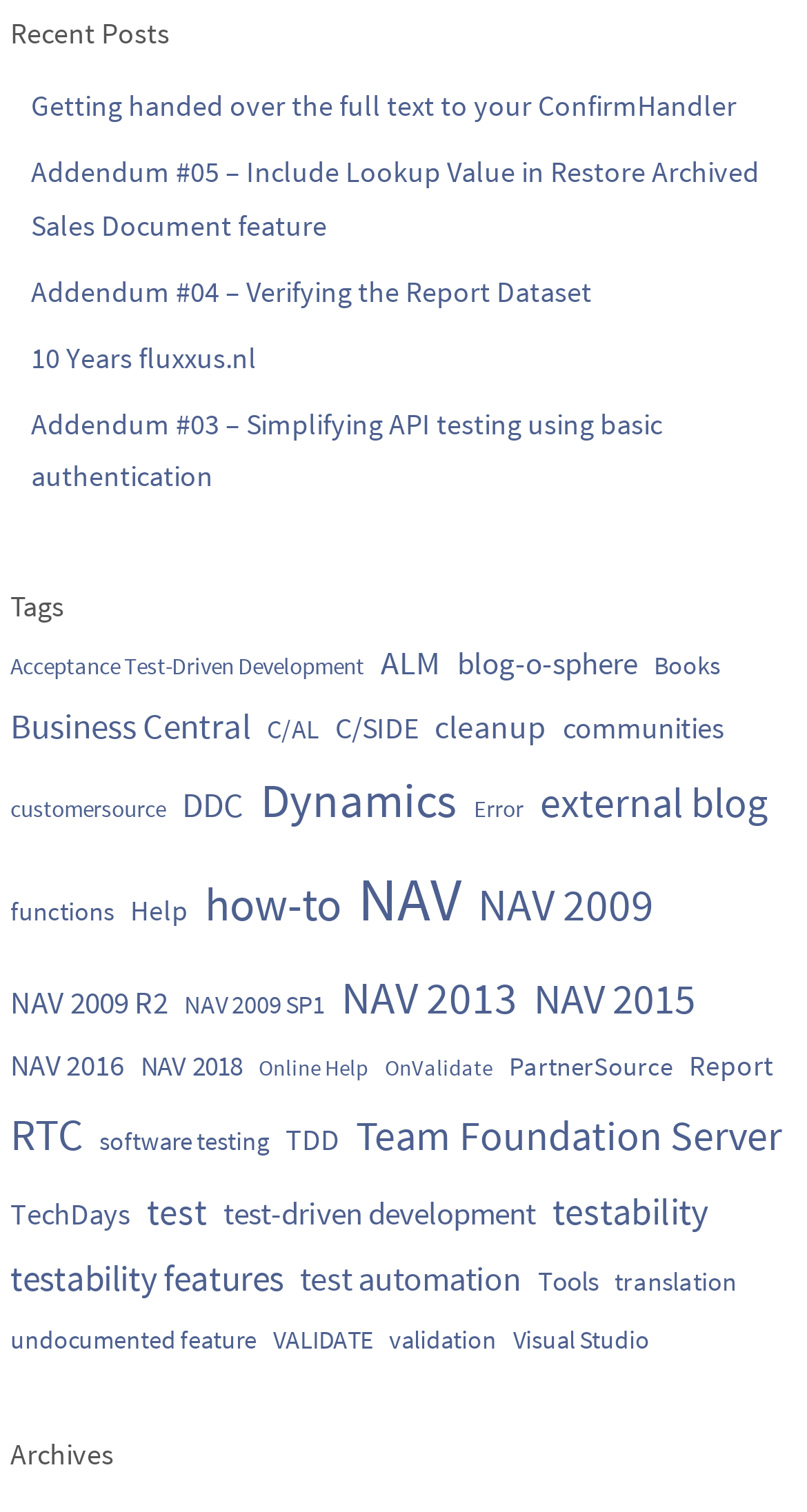How many recent posts are displayed on this webpage?
Kindly give a detailed and elaborate answer to the question.

I counted the number of links under the 'Recent Posts' heading, and there are 6 links, each representing a recent post.